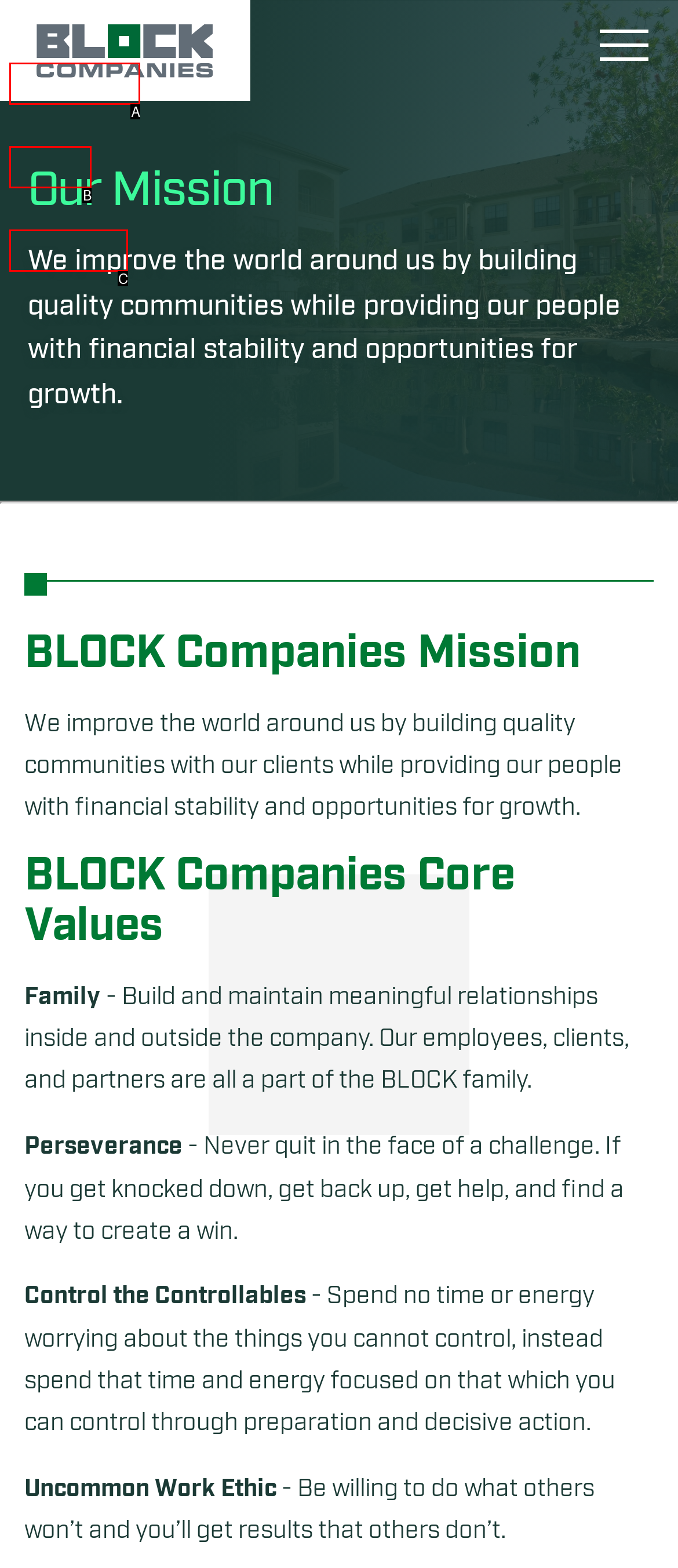From the given choices, determine which HTML element aligns with the description: Services Respond with the letter of the appropriate option.

A